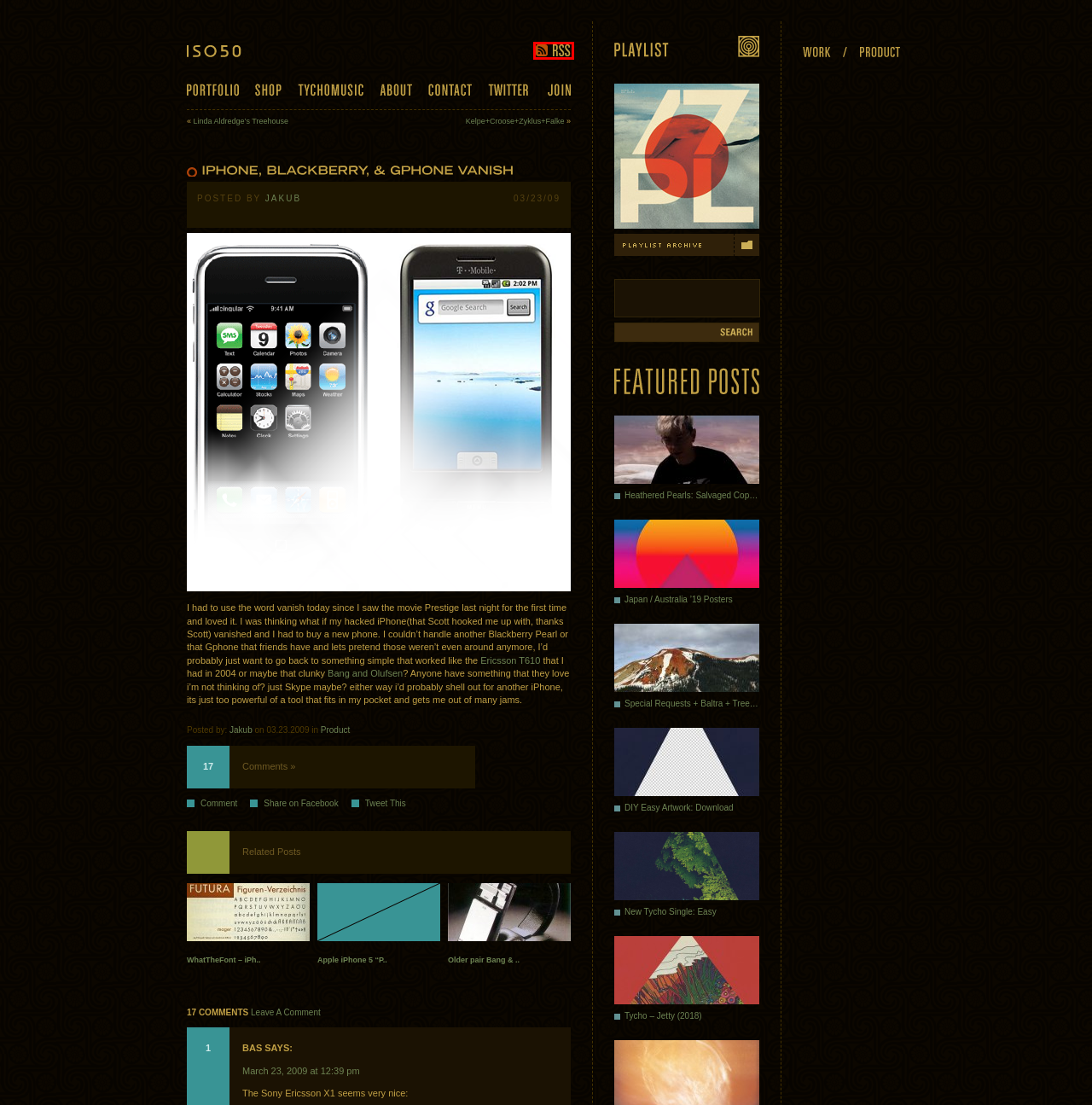Inspect the provided webpage screenshot, concentrating on the element within the red bounding box. Select the description that best represents the new webpage after you click the highlighted element. Here are the candidates:
A. Older pair Bang & Olufsen Headphones » ISO50 Blog – The Blog of Scott Hansen (Tycho / ISO50)
B. Tycho – Jetty (2018) » ISO50 Blog – The Blog of Scott Hansen (Tycho / ISO50)
C. Apple iPhone 5 “Plus” Concept » ISO50 Blog – The Blog of Scott Hansen (Tycho / ISO50)
D. Japan / Australia ’19 Posters » ISO50 Blog – The Blog of Scott Hansen (Tycho / ISO50)
E. Heathered Pearls: Salvaged Copper » ISO50 Blog – The Blog of Scott Hansen (Tycho / ISO50)
F. Comments on: iPhone, Blackberry, & Gphone vanish
G. Special Requests + Baltra + Trees + Willits » ISO50 Blog – The Blog of Scott Hansen (Tycho / ISO50)
H. DIY Easy Artwork: Download » ISO50 Blog – The Blog of Scott Hansen (Tycho / ISO50)

F